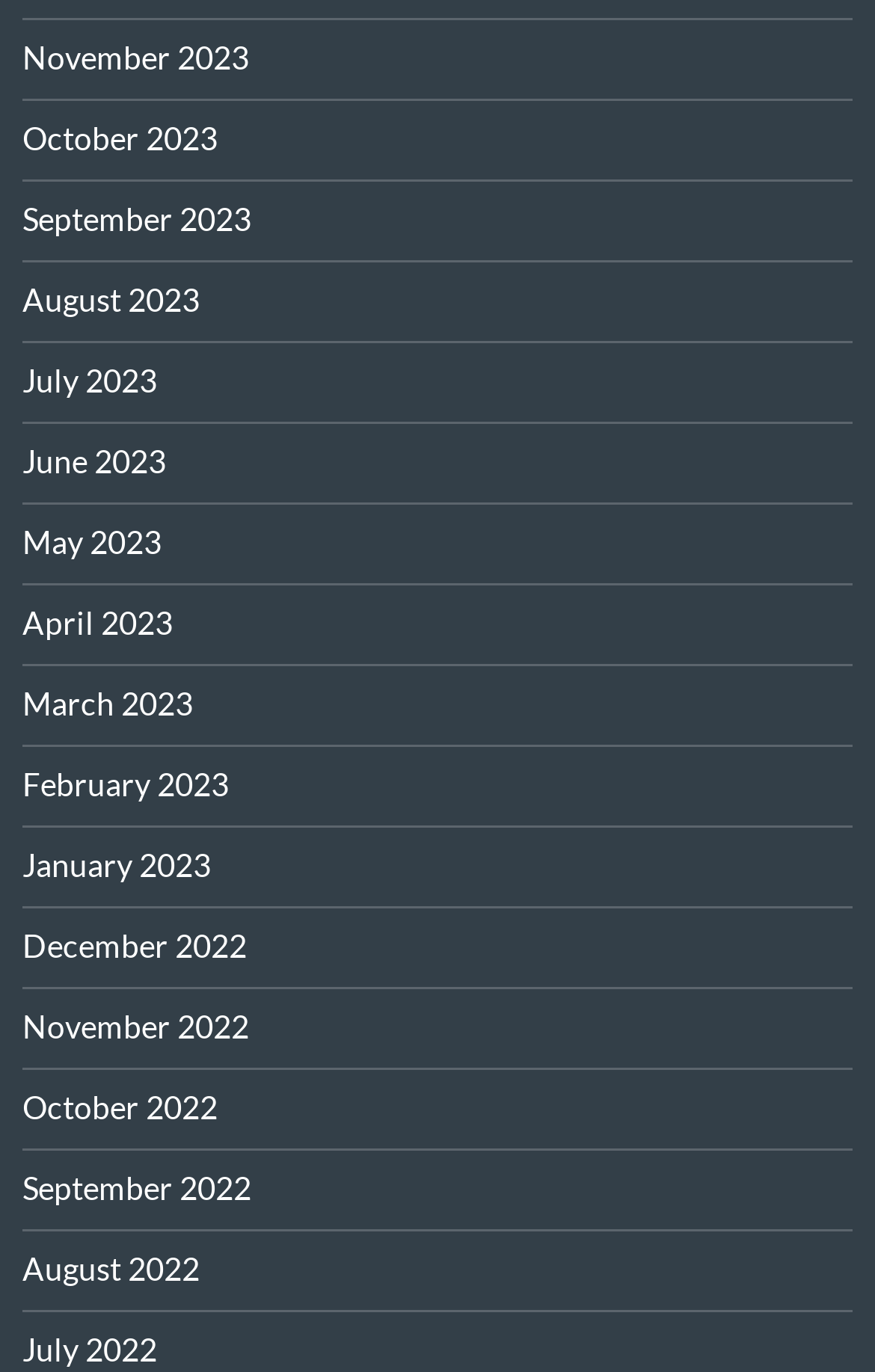How many links are below the 'April 2023' link?
Answer the question with a single word or phrase, referring to the image.

10